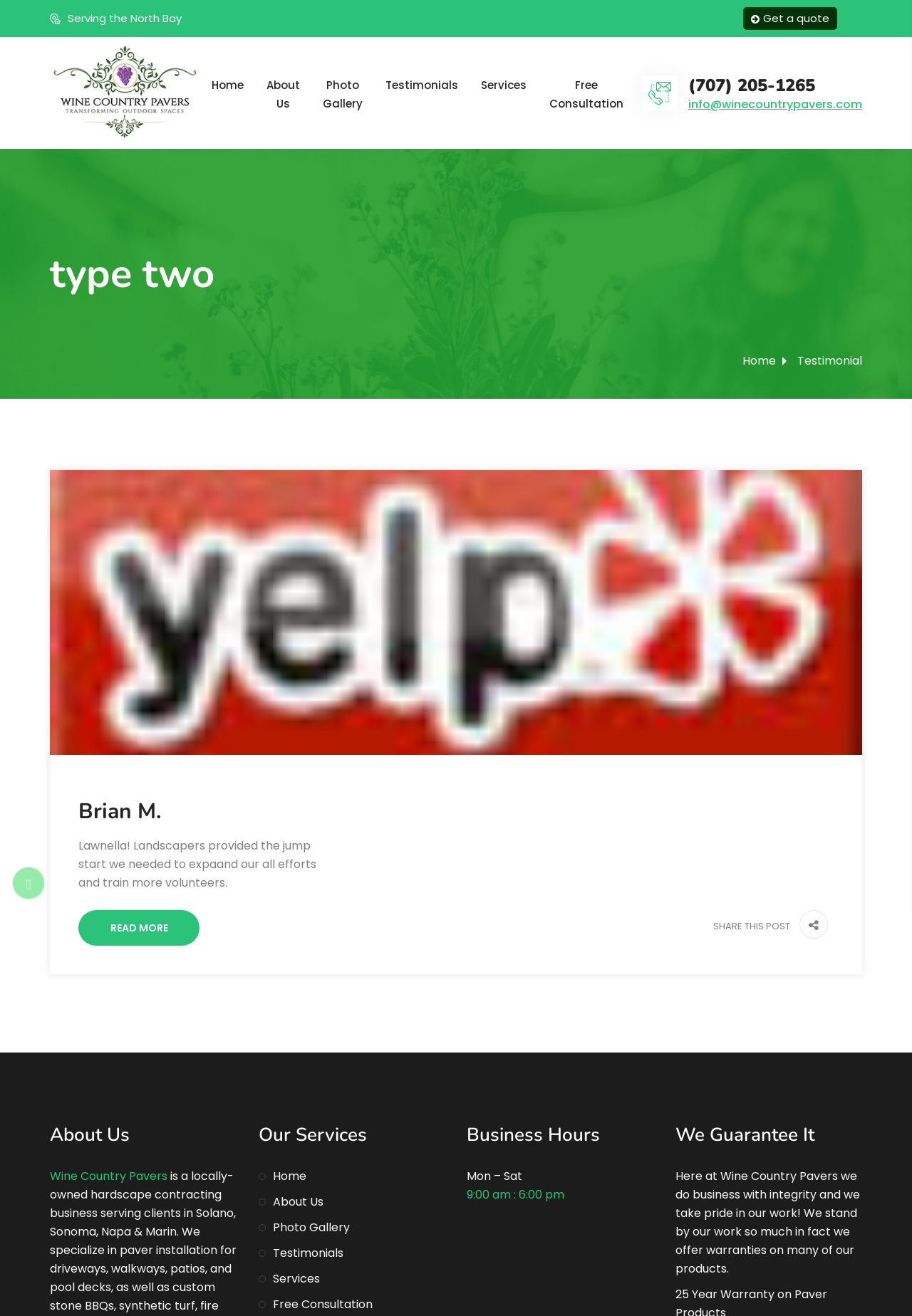Determine the bounding box coordinates for the clickable element required to fulfill the instruction: "Call the phone number". Provide the coordinates as four float numbers between 0 and 1, i.e., [left, top, right, bottom].

[0.755, 0.057, 0.945, 0.073]